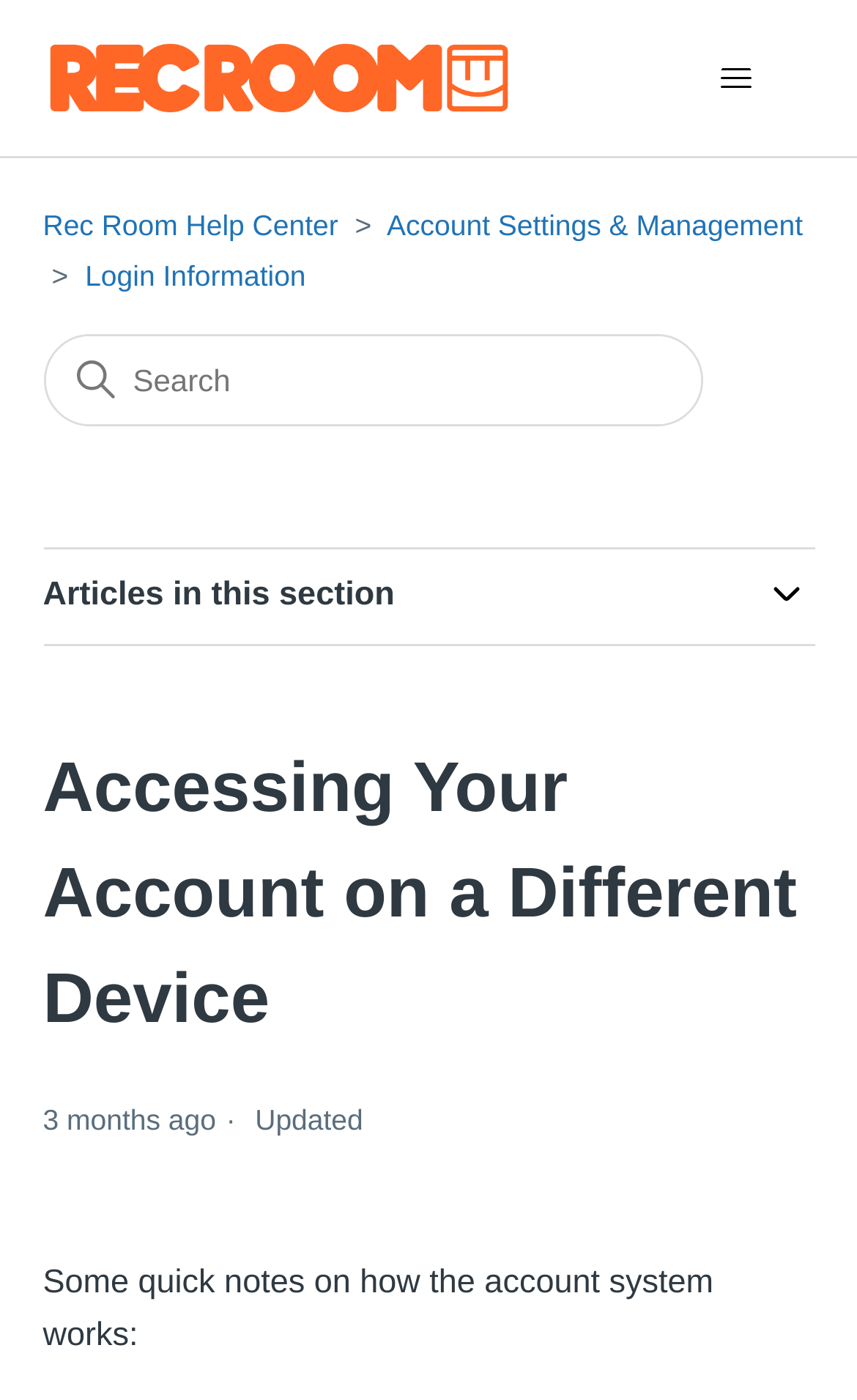Specify the bounding box coordinates (top-left x, top-left y, bottom-right x, bottom-right y) of the UI element in the screenshot that matches this description: aria-label="Toggle navigation menu"

[0.768, 0.031, 0.95, 0.081]